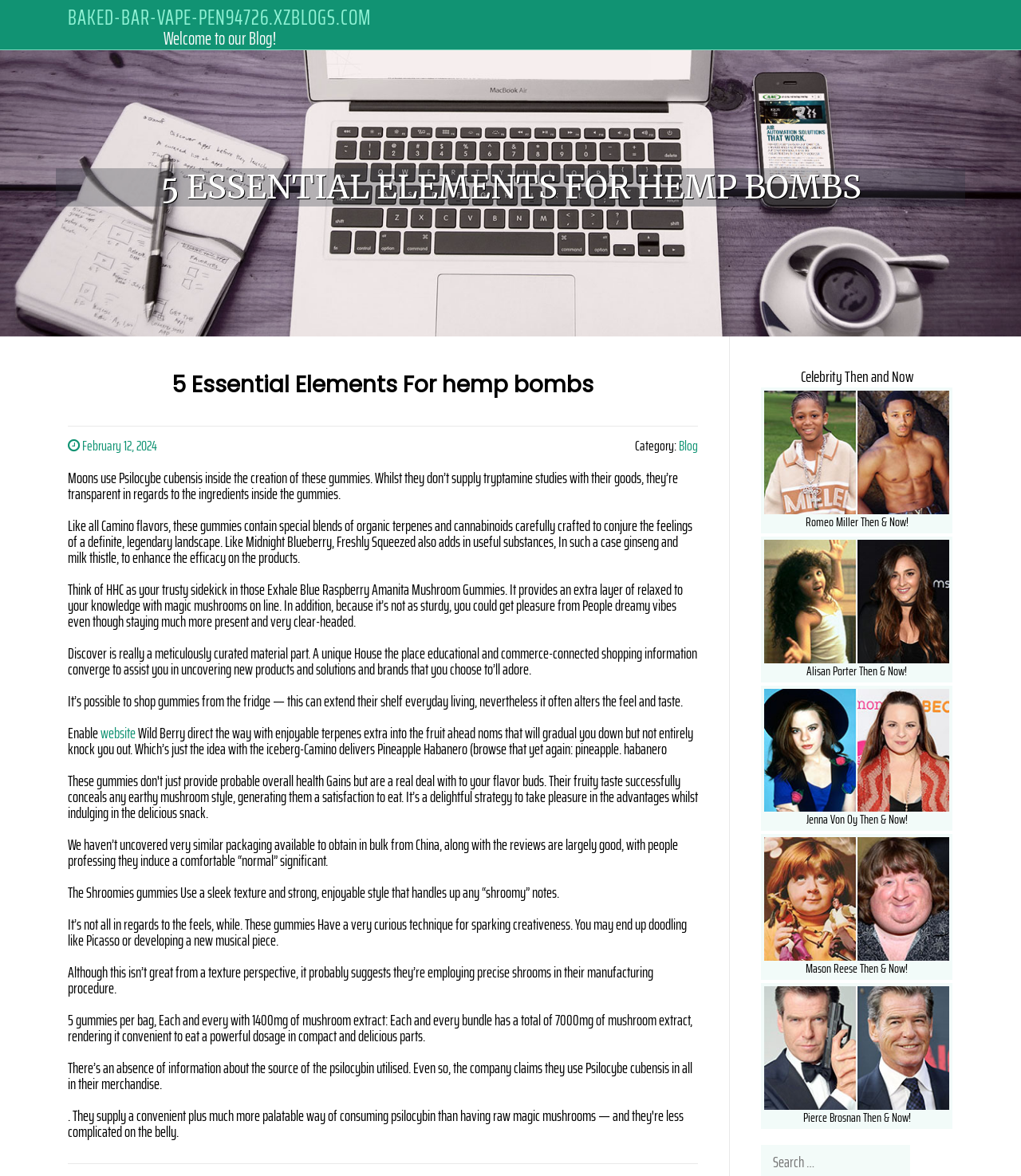Give a complete and precise description of the webpage's appearance.

This webpage is about 5 essential elements for hemp bombs. At the top, there is a link to "Skip to content" and a welcome message "Welcome to our Blog!". Below that, there is a large heading "5 ESSENTIAL ELEMENTS FOR HEMP BOMBS" that spans almost the entire width of the page.

Under the heading, there is a section with a subheading "5 Essential Elements For hemp bombs" and a date "February 12, 2024". This section also includes a category label "Blog" and a block of text that describes the use of Psilocybe cubensis in the creation of hemp bombs.

The main content of the page is divided into several paragraphs, each describing a different aspect of hemp bombs. The paragraphs are arranged vertically, with each one below the previous one. The text describes the ingredients, effects, and benefits of hemp bombs, including their ability to enhance creativity and provide a relaxed feeling.

On the right side of the page, there is a section with a series of images and captions, each showing a celebrity "Then and Now". The images are arranged vertically, with each one below the previous one.

At the very bottom of the page, there is a search bar with a label "Search for:".